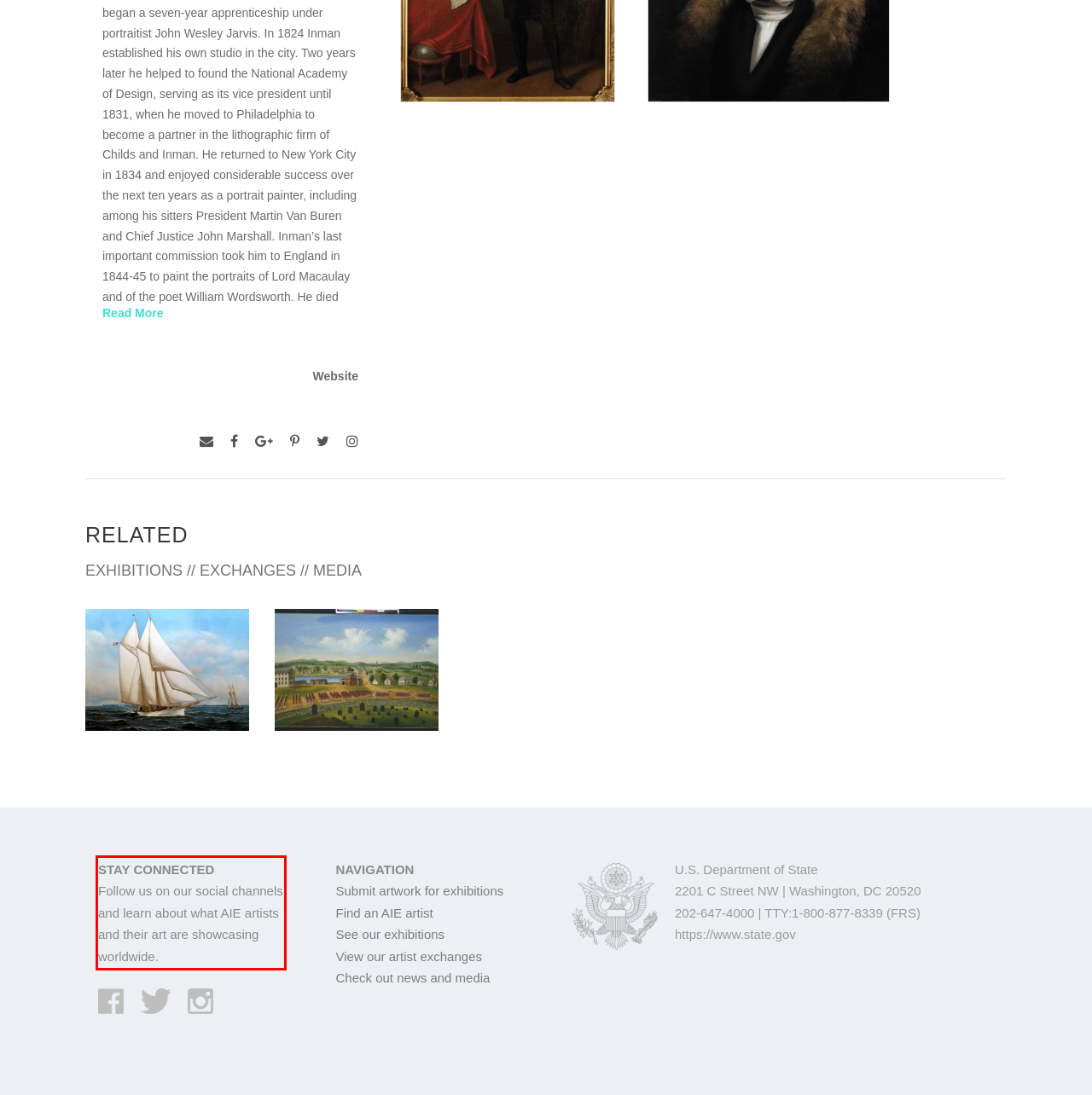You have a screenshot of a webpage with a red bounding box. Identify and extract the text content located inside the red bounding box.

STAY CONNECTED Follow us on our social channels and learn about what AIE artists and their art are showcasing worldwide.